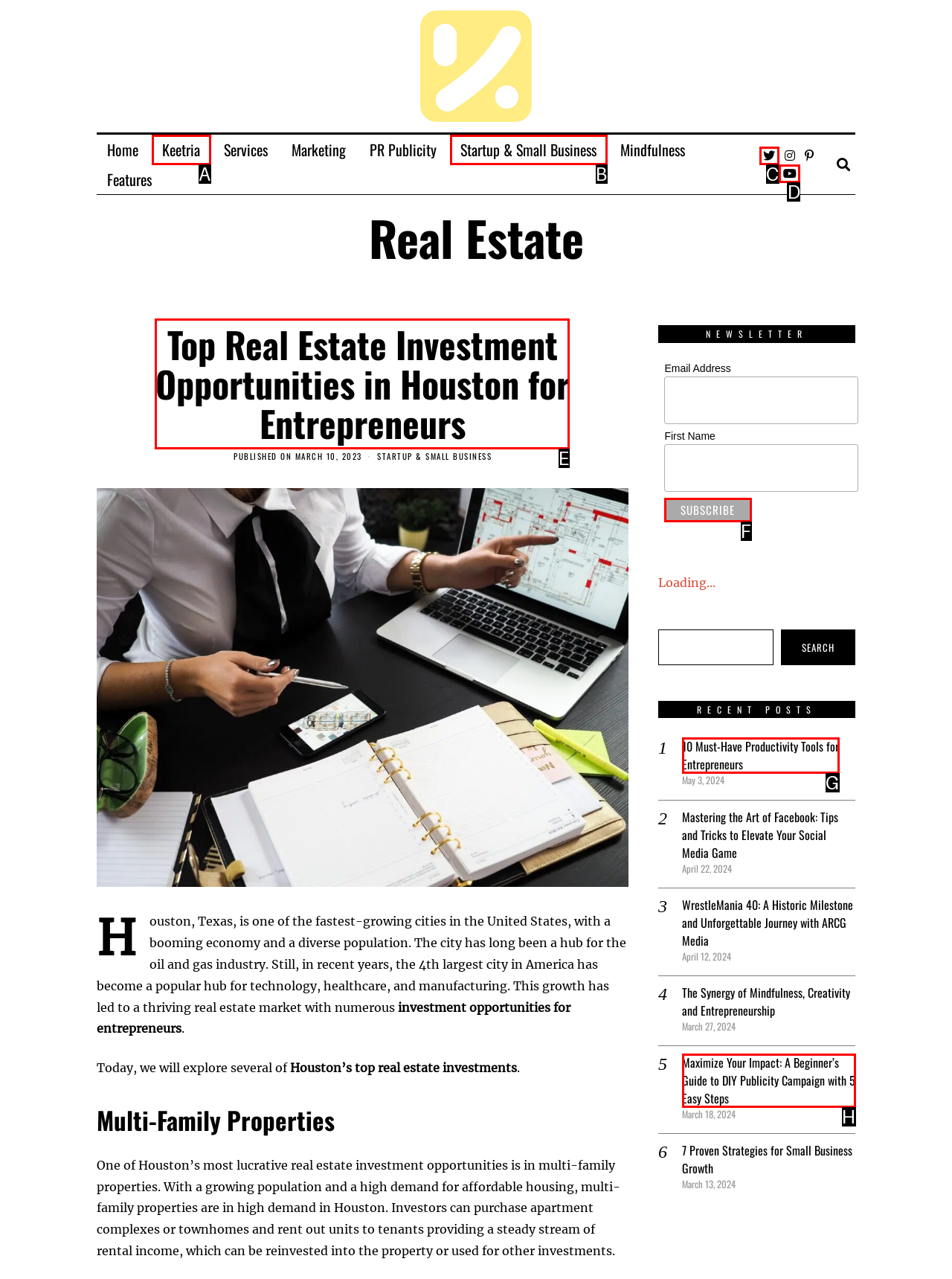Which HTML element should be clicked to perform the following task: Read the 'Top Real Estate Investment Opportunities in Houston for Entrepreneurs' article
Reply with the letter of the appropriate option.

E